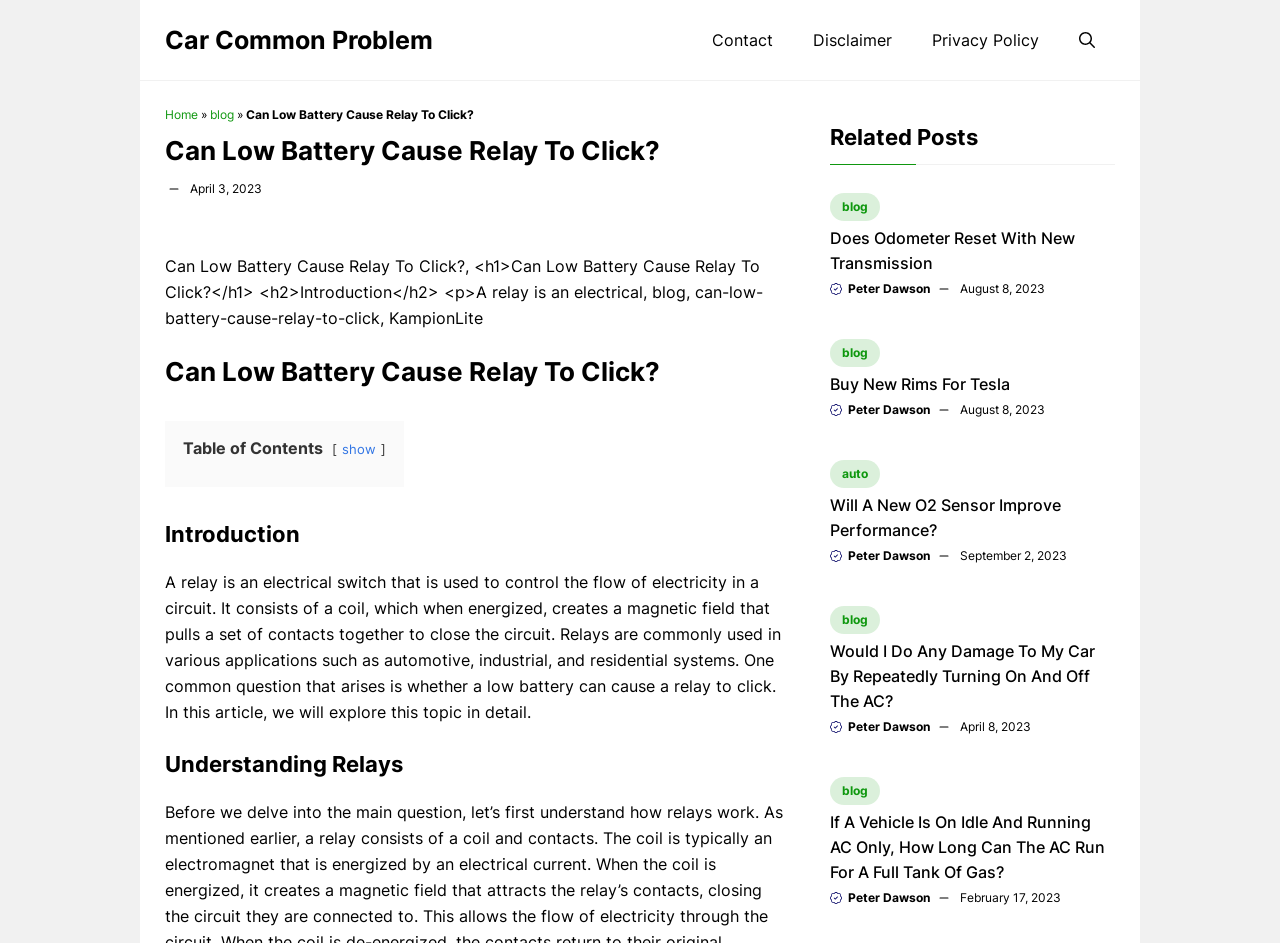Find the bounding box coordinates of the clickable area required to complete the following action: "View the 'Related Posts'".

[0.648, 0.128, 0.871, 0.175]